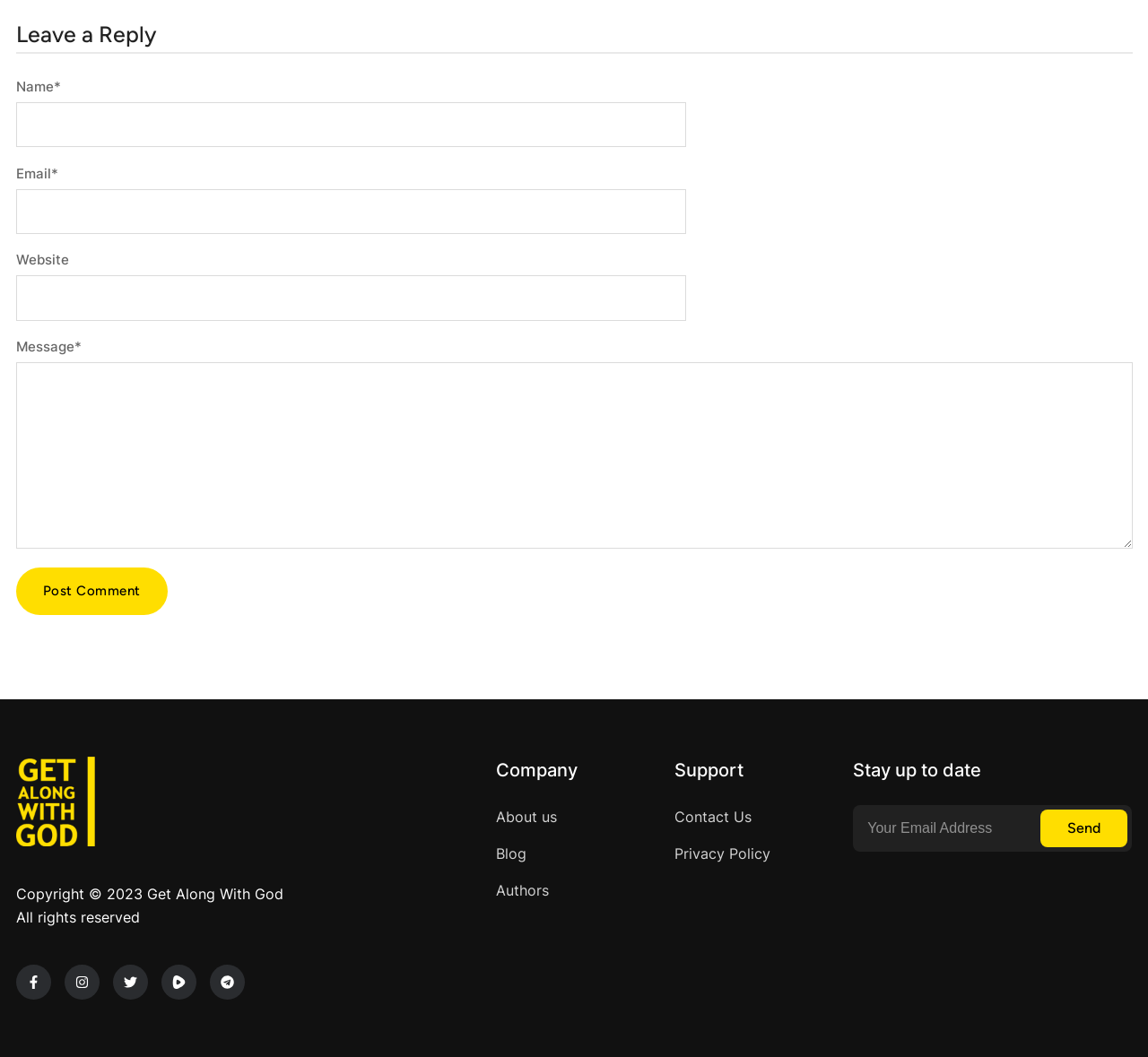Please provide a brief answer to the question using only one word or phrase: 
How many social media links are present on the webpage?

5